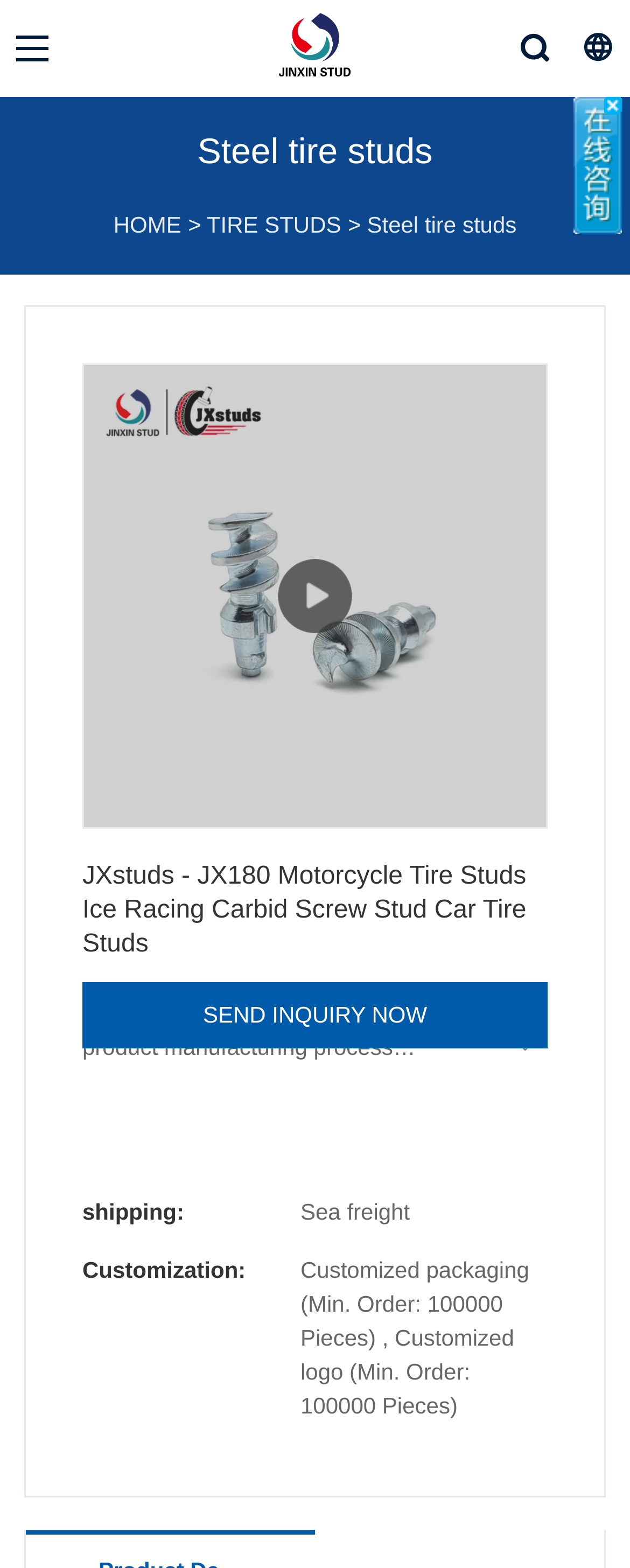What is the shipping method for the product?
Using the image as a reference, give an elaborate response to the question.

The shipping method for the product can be found in the description list element 'shipping:' which is located at the bottom of the webpage, indicating that the product is shipped by sea freight.